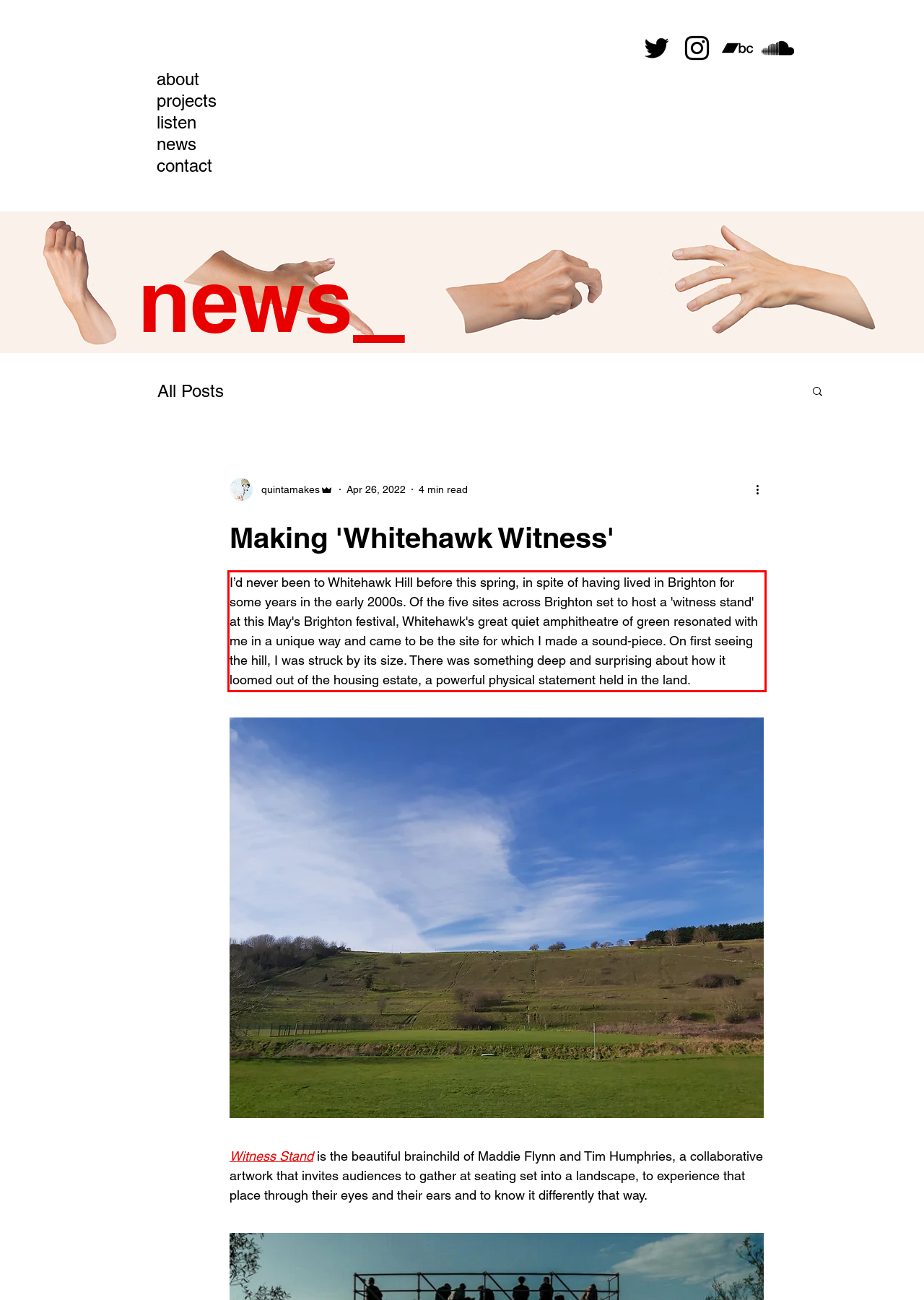Examine the screenshot of the webpage, locate the red bounding box, and perform OCR to extract the text contained within it.

I’d never been to Whitehawk Hill before this spring, in spite of having lived in Brighton for some years in the early 2000s. Of the five sites across Brighton set to host a 'witness stand' at this May's Brighton festival, Whitehawk's great quiet amphitheatre of green resonated with me in a unique way and came to be the site for which I made a sound-piece. On first seeing the hill, I was struck by its size. There was something deep and surprising about how it loomed out of the housing estate, a powerful physical statement held in the land.